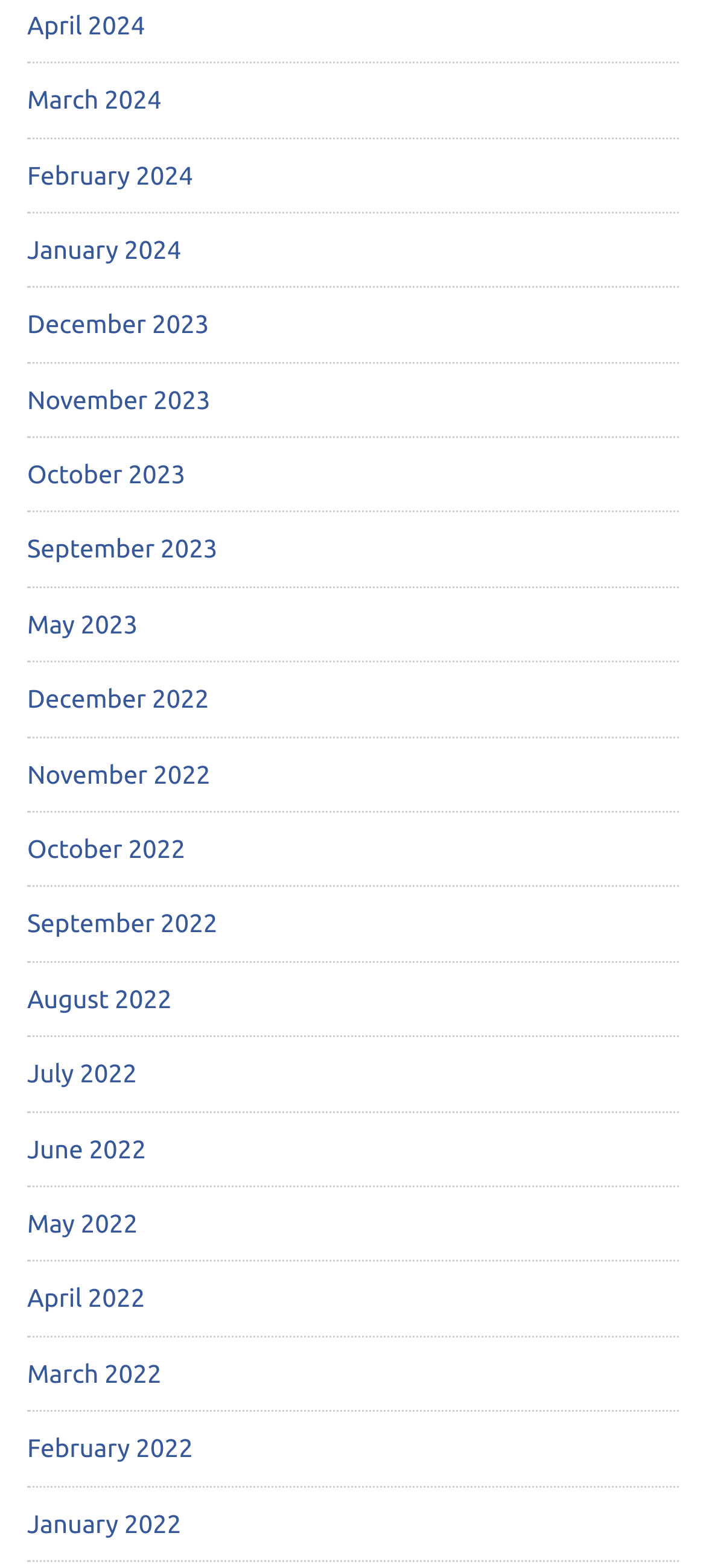Please identify the bounding box coordinates for the region that you need to click to follow this instruction: "access December 2022".

[0.038, 0.437, 0.296, 0.455]